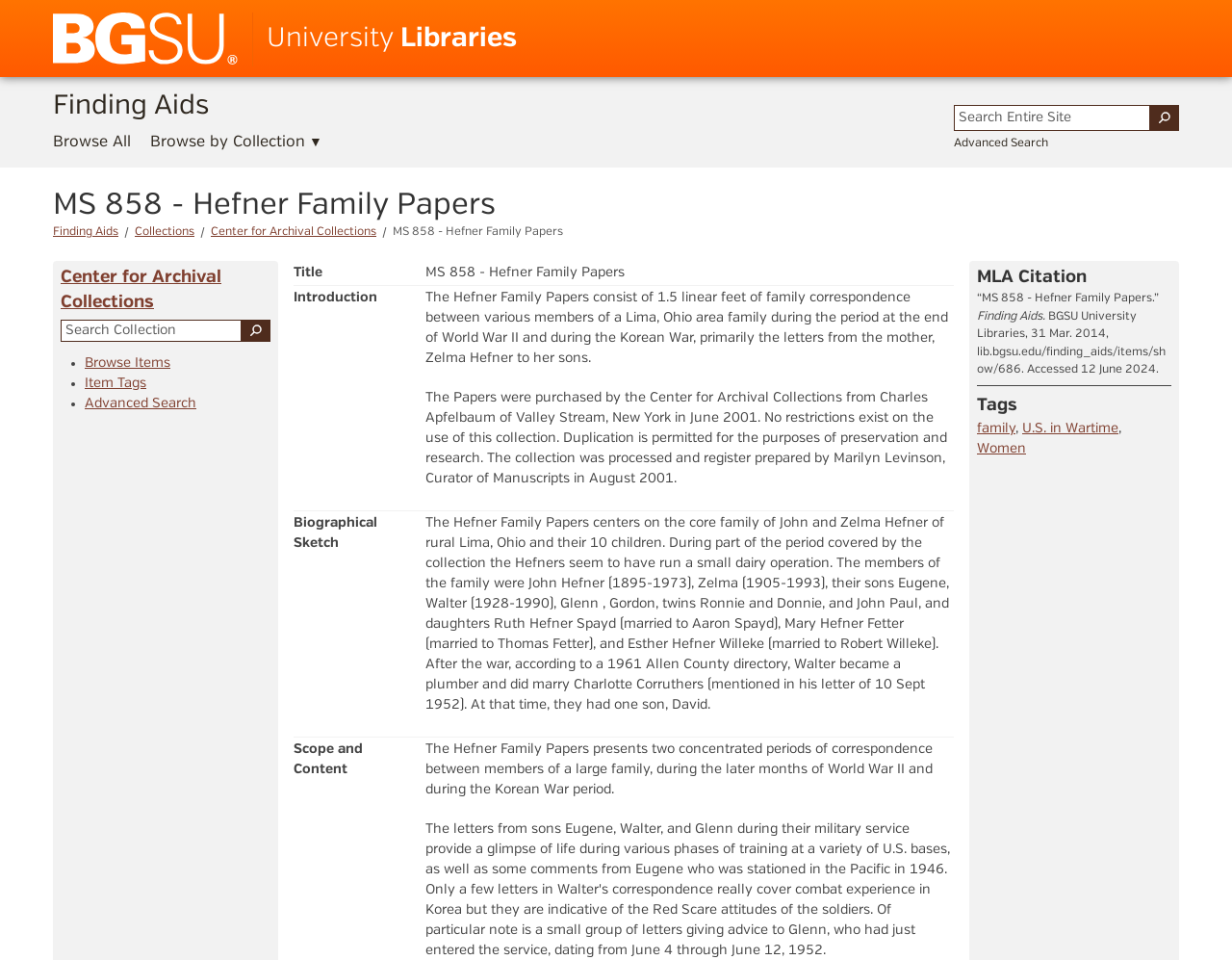Identify the bounding box coordinates of the element to click to follow this instruction: 'Browse by Collection'. Ensure the coordinates are four float values between 0 and 1, provided as [left, top, right, bottom].

[0.122, 0.136, 0.262, 0.16]